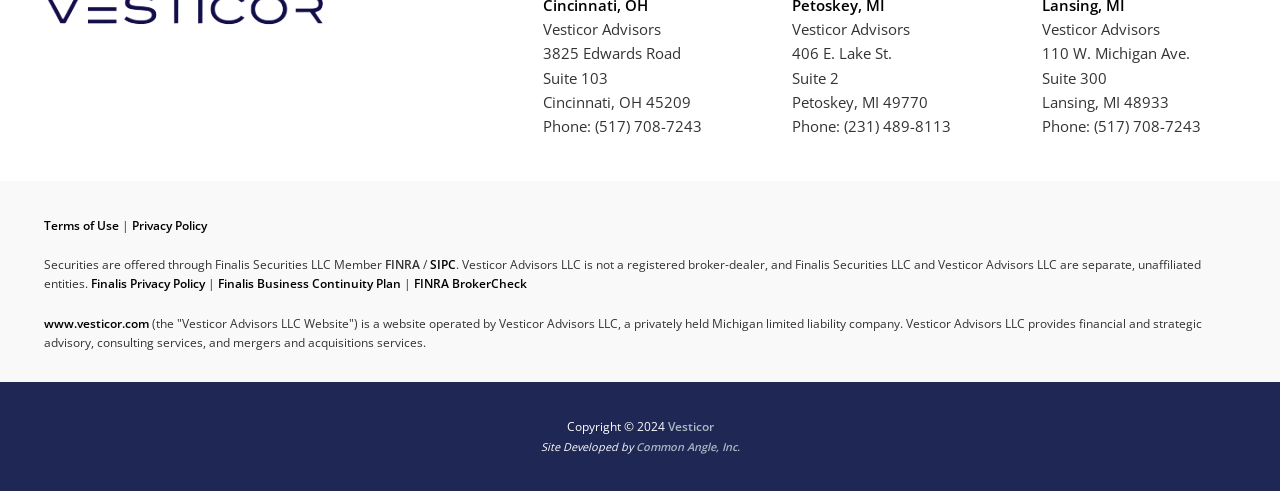Using the elements shown in the image, answer the question comprehensively: What is the purpose of the website?

The website is operated by Vesticor Advisors LLC, a privately held Michigan limited liability company, which provides financial and strategic advisory, consulting services, and mergers and acquisitions services.